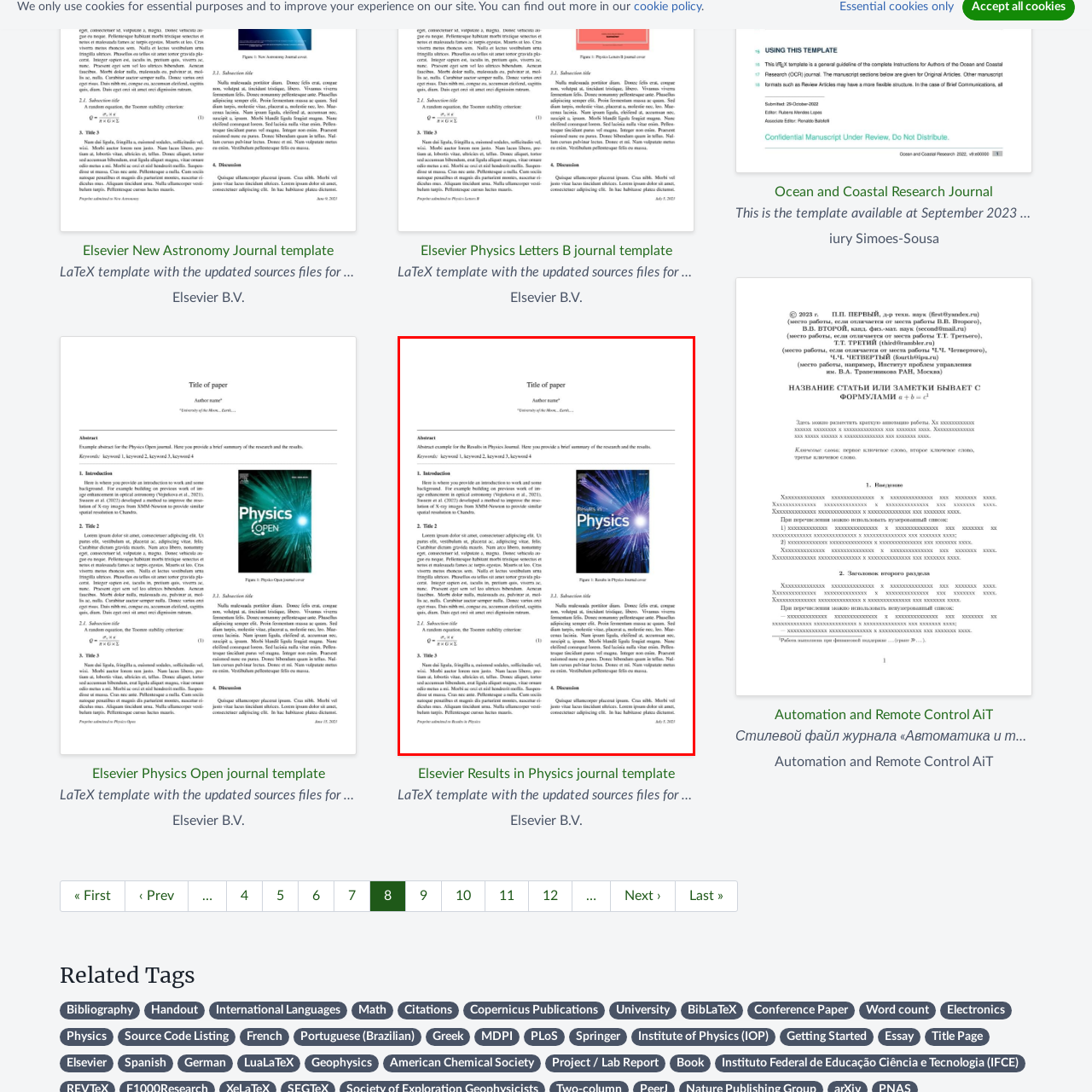Offer a comprehensive description of the image enclosed by the red box.

The image features a sample document layout for "Results in Physics," showcasing a structured academic paper format. It includes sections such as the title, author name, abstract, keywords, and multiple main sections like Introduction, Title 1, Title 2, and Discussion. Prominently displayed in the upper right corner is a figure label referencing "Results in Physics journal cover." This document exemplifies the formatting style expected for submissions to the journal, with clear sections for methodology and discussion, adhering to academic standards typically required for scientific publications.